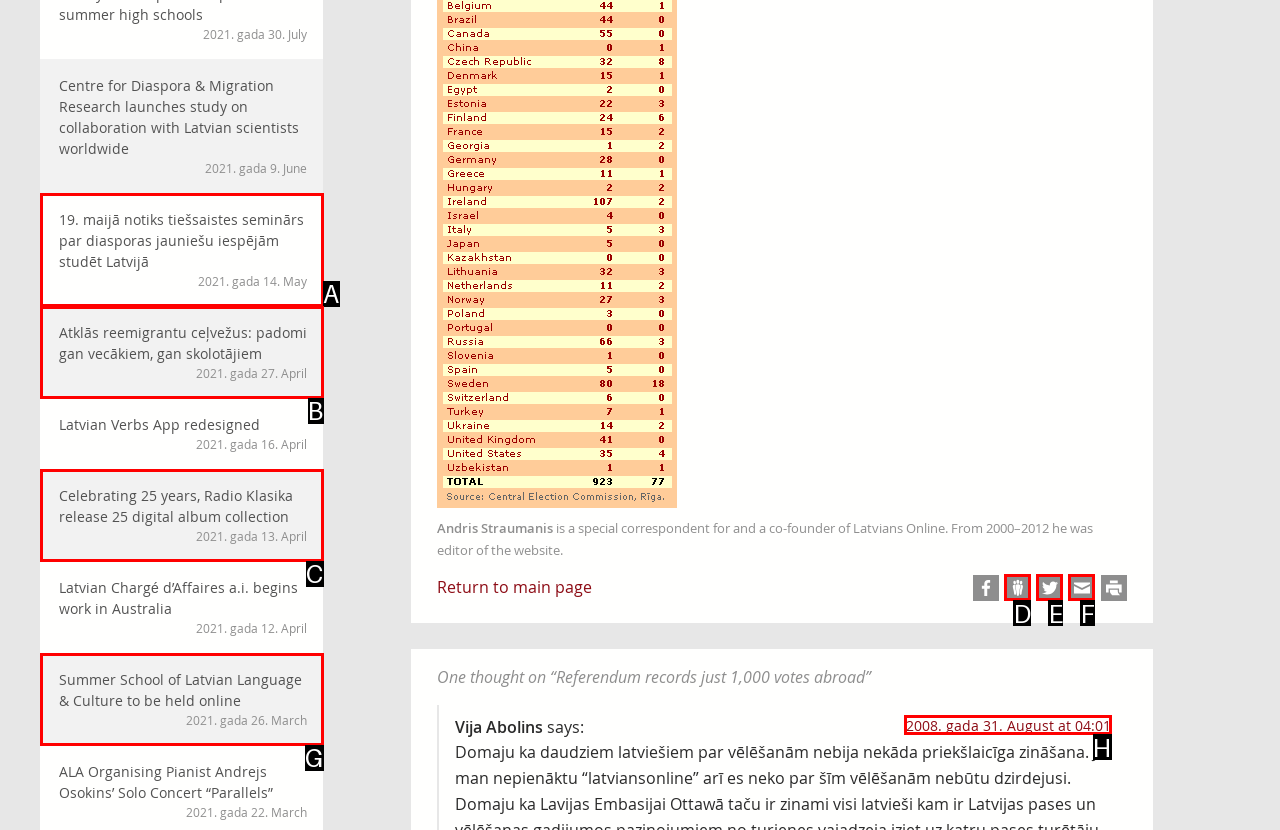Tell me which one HTML element I should click to complete the following instruction: Click the link to view the comment by Vija Abolins
Answer with the option's letter from the given choices directly.

H